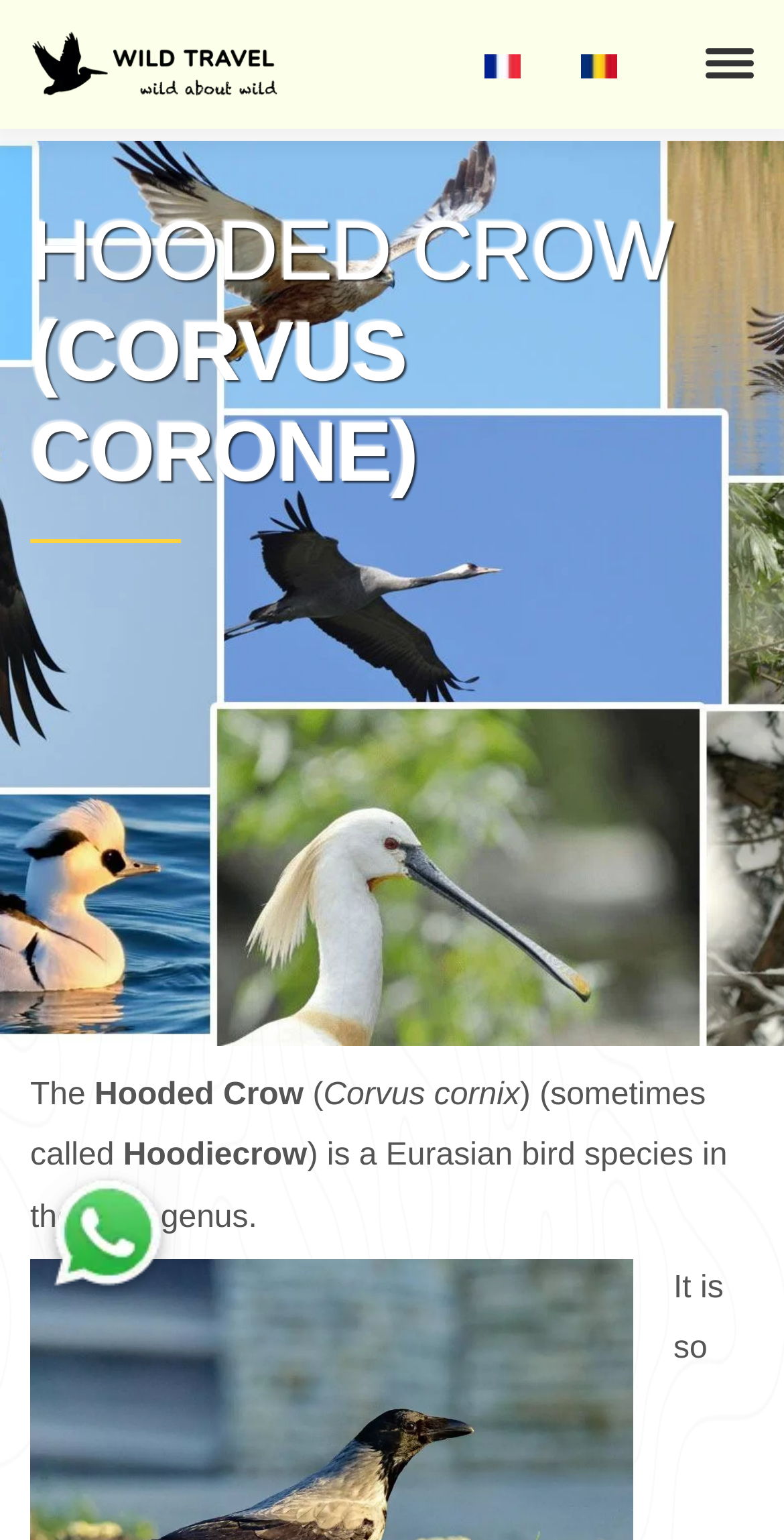How many languages can the webpage be translated to?
Based on the image content, provide your answer in one word or a short phrase.

2